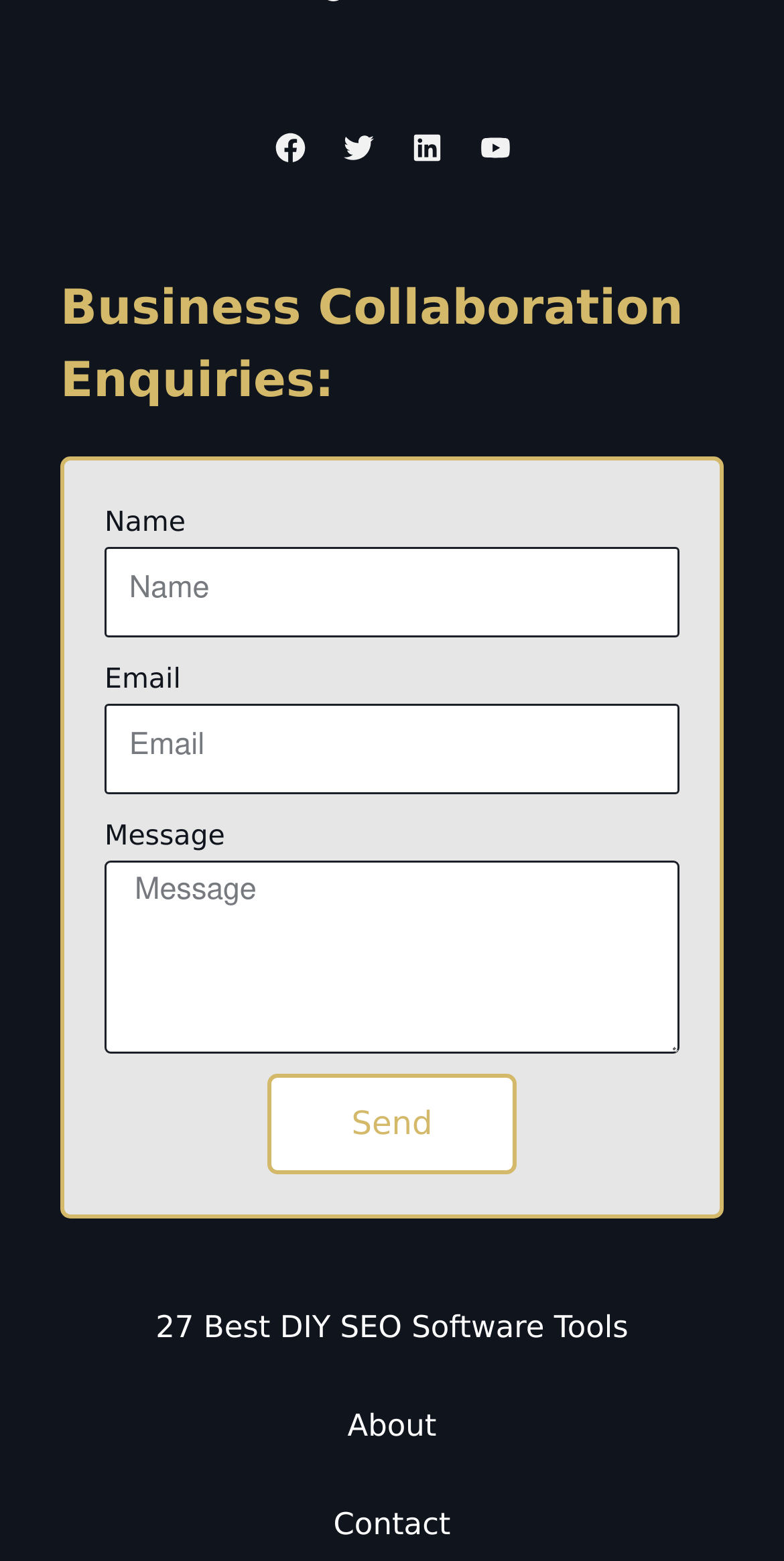Identify the bounding box coordinates of the section to be clicked to complete the task described by the following instruction: "Click Send". The coordinates should be four float numbers between 0 and 1, formatted as [left, top, right, bottom].

[0.341, 0.688, 0.659, 0.752]